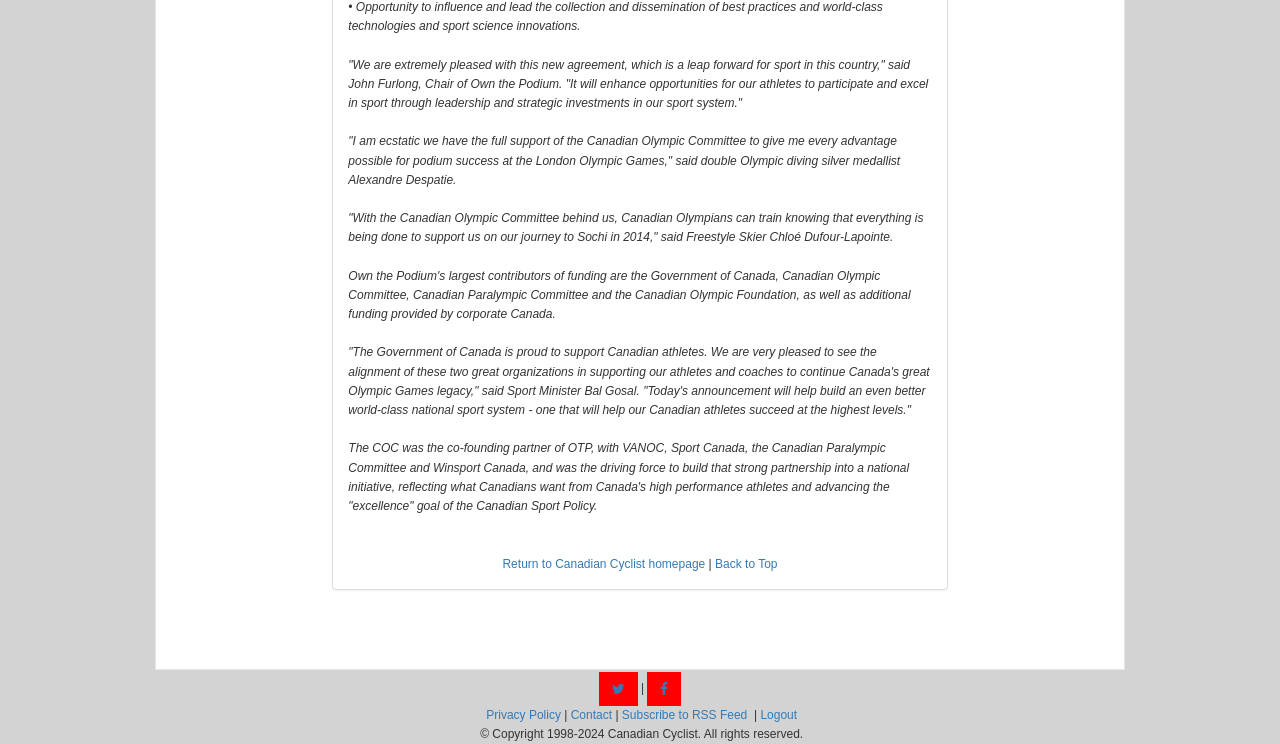Please determine the bounding box coordinates of the element's region to click in order to carry out the following instruction: "Contact us". The coordinates should be four float numbers between 0 and 1, i.e., [left, top, right, bottom].

[0.446, 0.952, 0.478, 0.97]